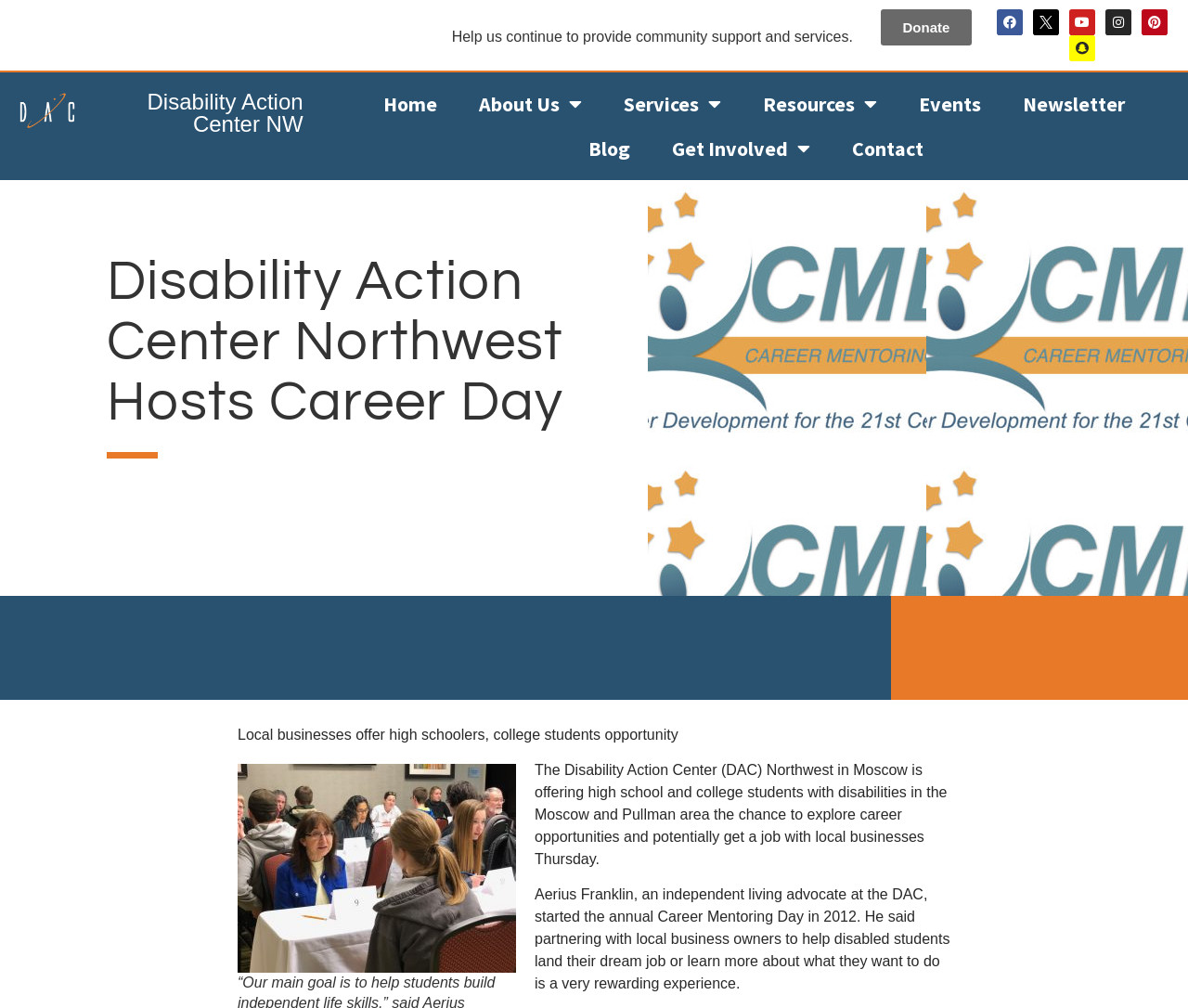What is the name of the person who started the Career Mentoring Day?
Based on the image, provide a one-word or brief-phrase response.

Aerius Franklin